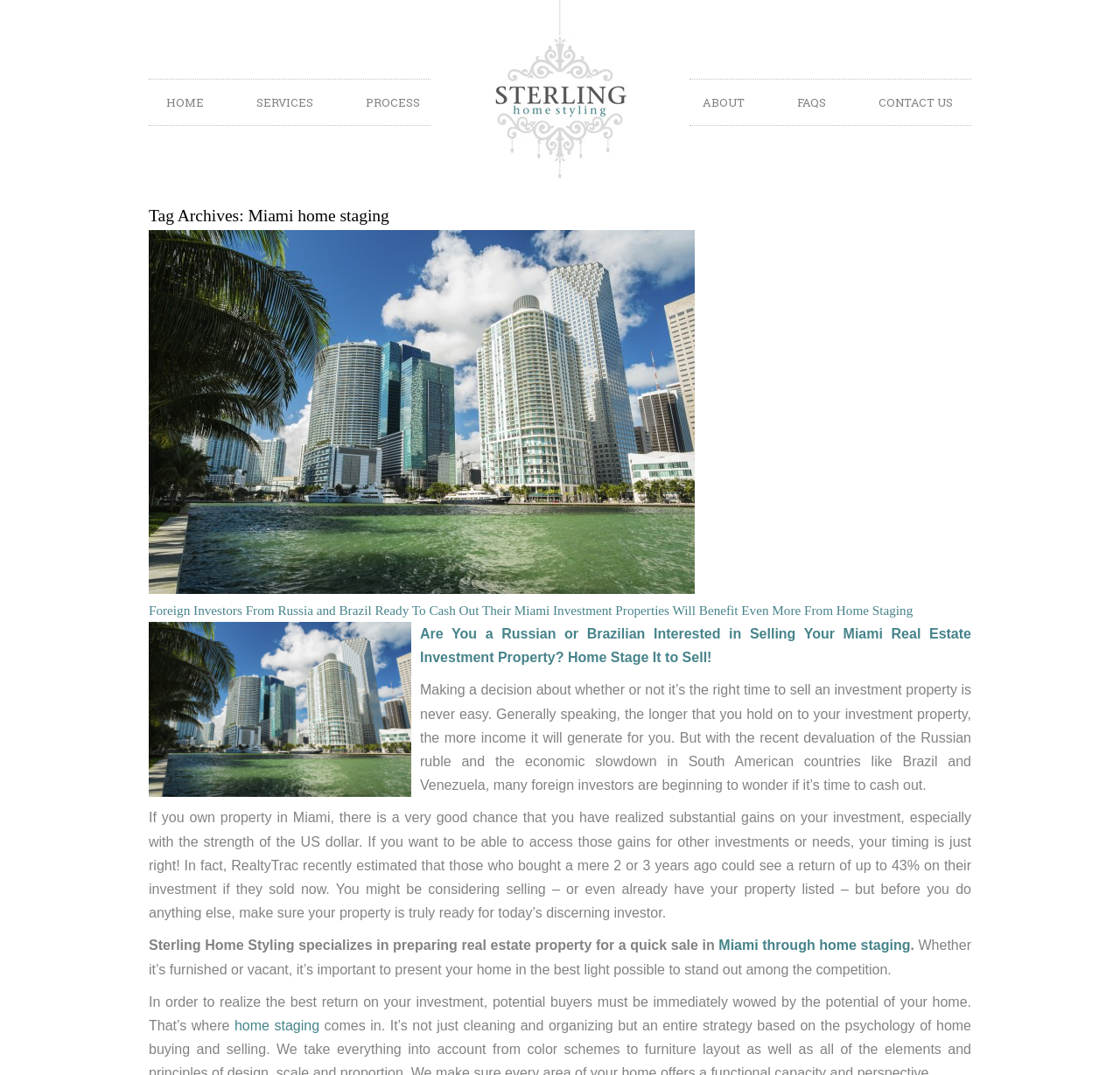Please answer the following question using a single word or phrase: What is the topic of the article?

Home Staging